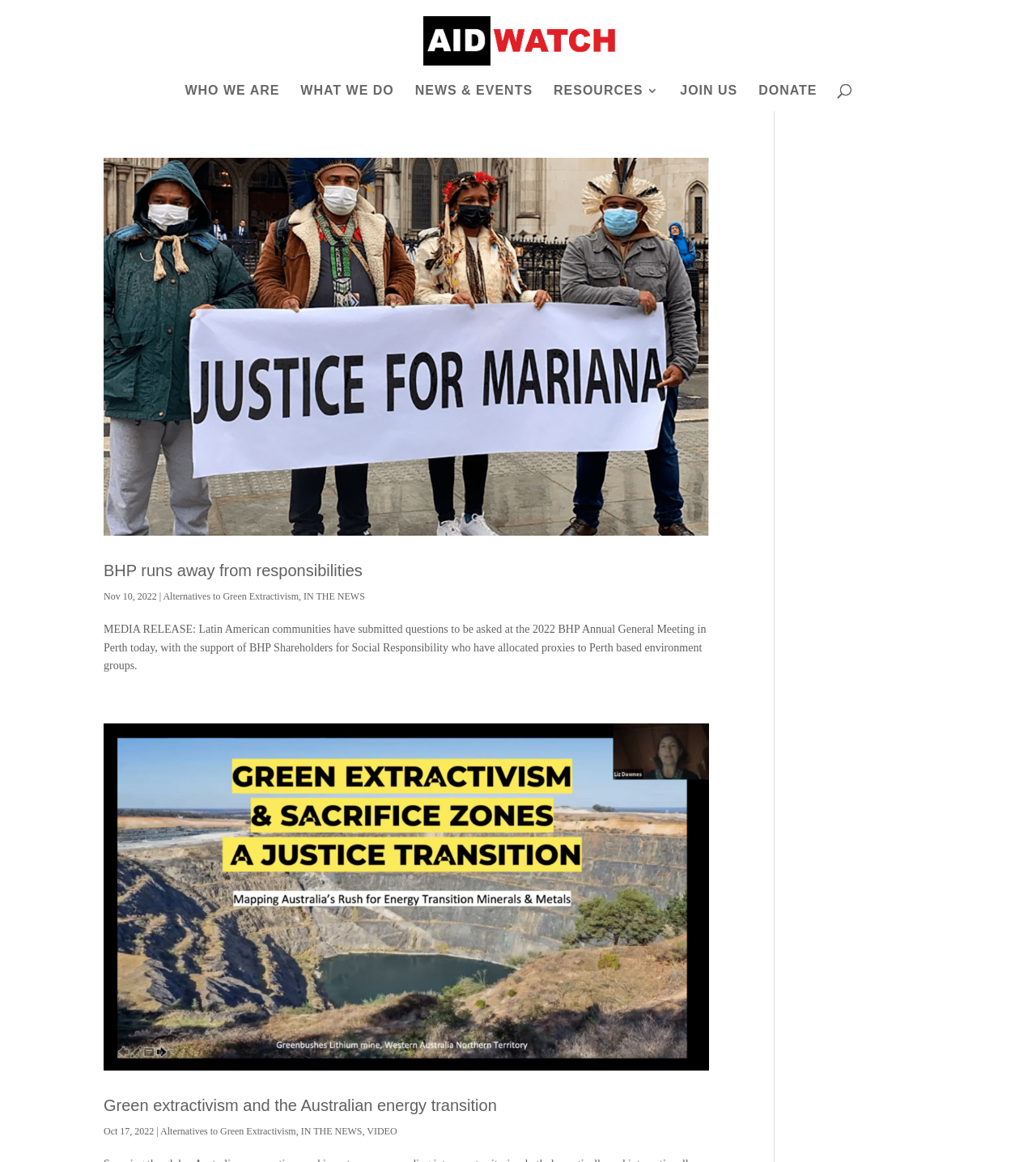Can you show the bounding box coordinates of the region to click on to complete the task described in the instruction: "watch VIDEO"?

[0.354, 0.969, 0.383, 0.978]